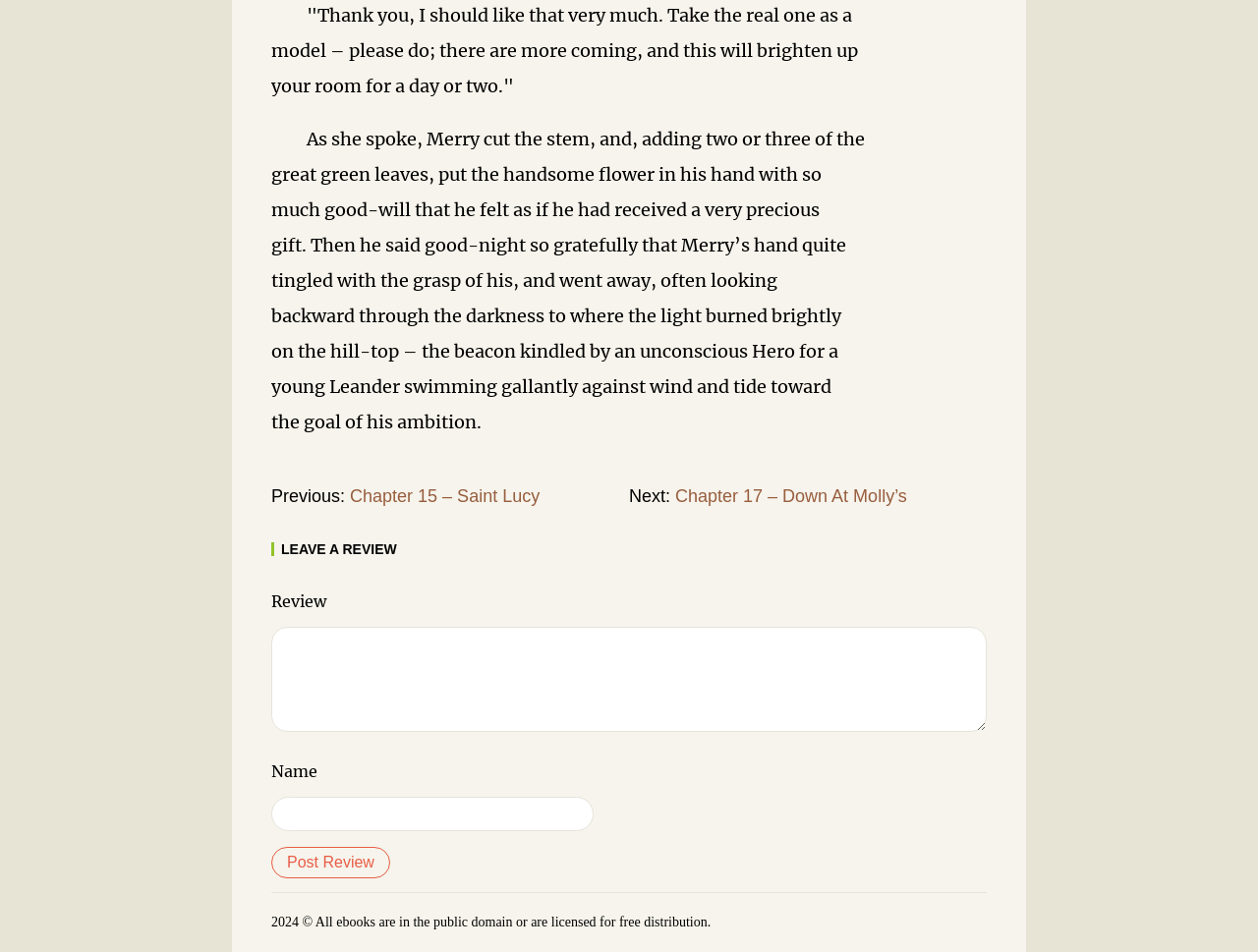Use one word or a short phrase to answer the question provided: 
What is the tone of the story?

Romantic